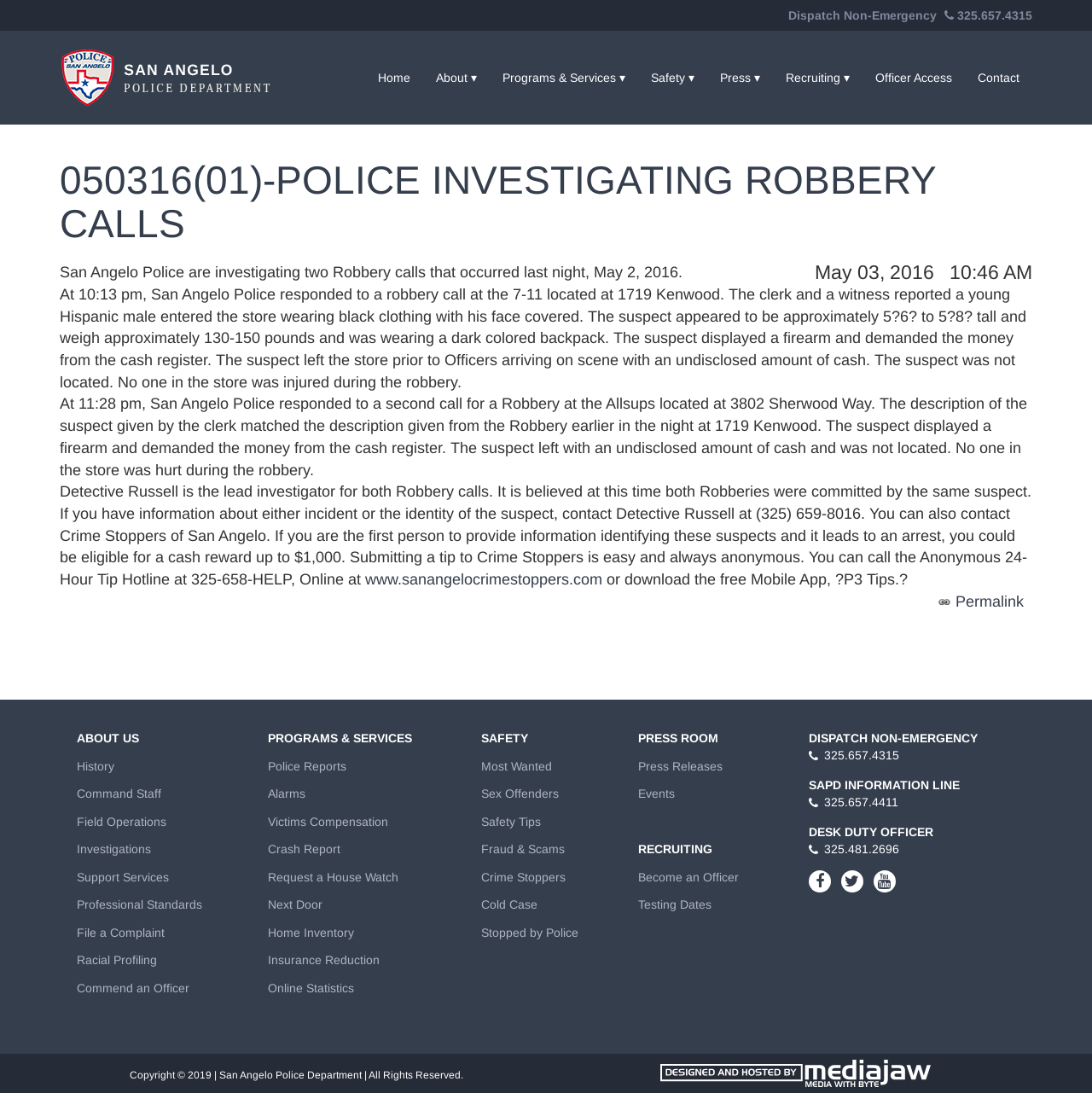Provide a single word or phrase answer to the question: 
What is the address of the second robbery?

3802 Sherwood Way